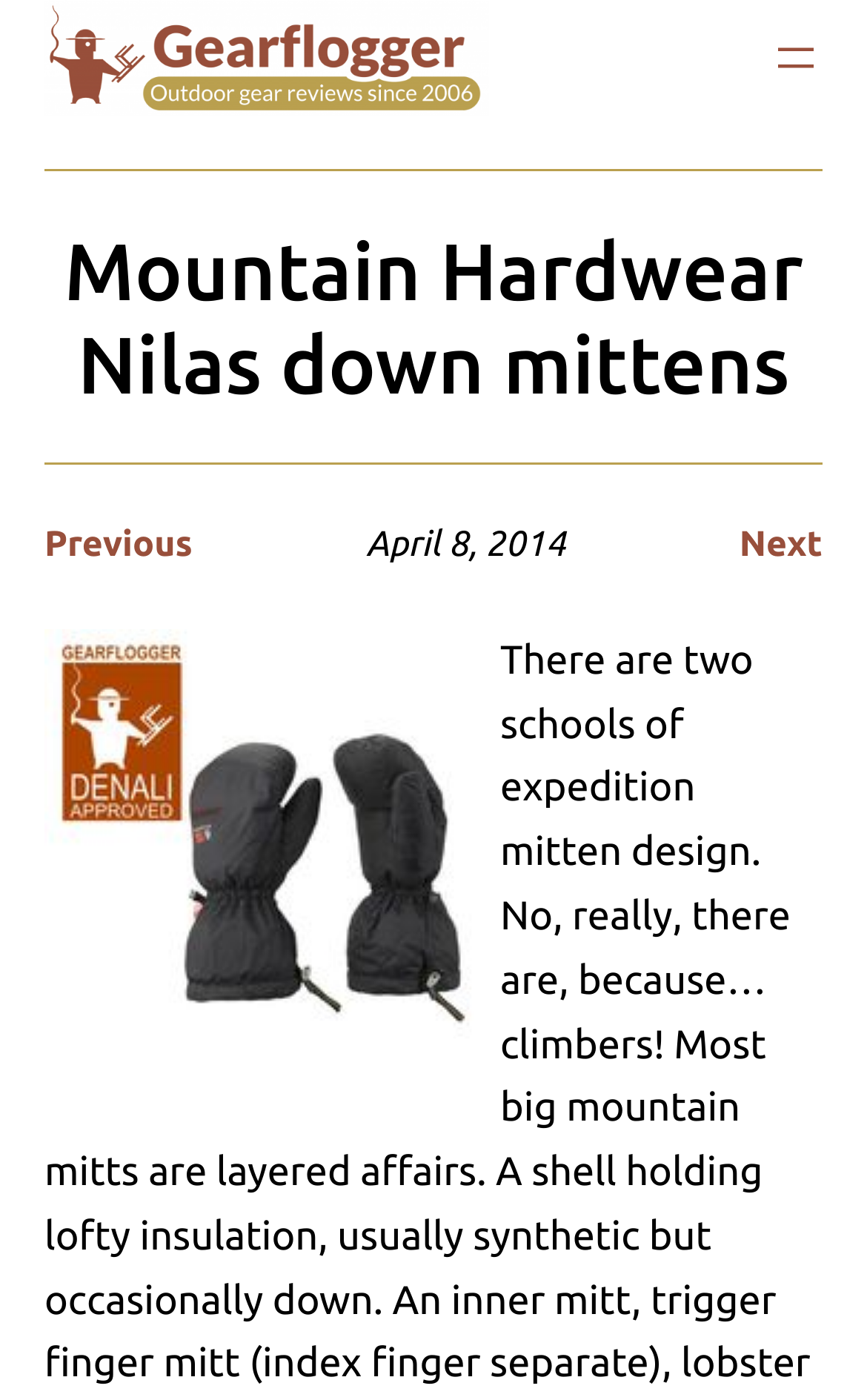Use a single word or phrase to answer the question: 
What is the name of the product being reviewed?

Mountain Hardwear Nilas down mittens